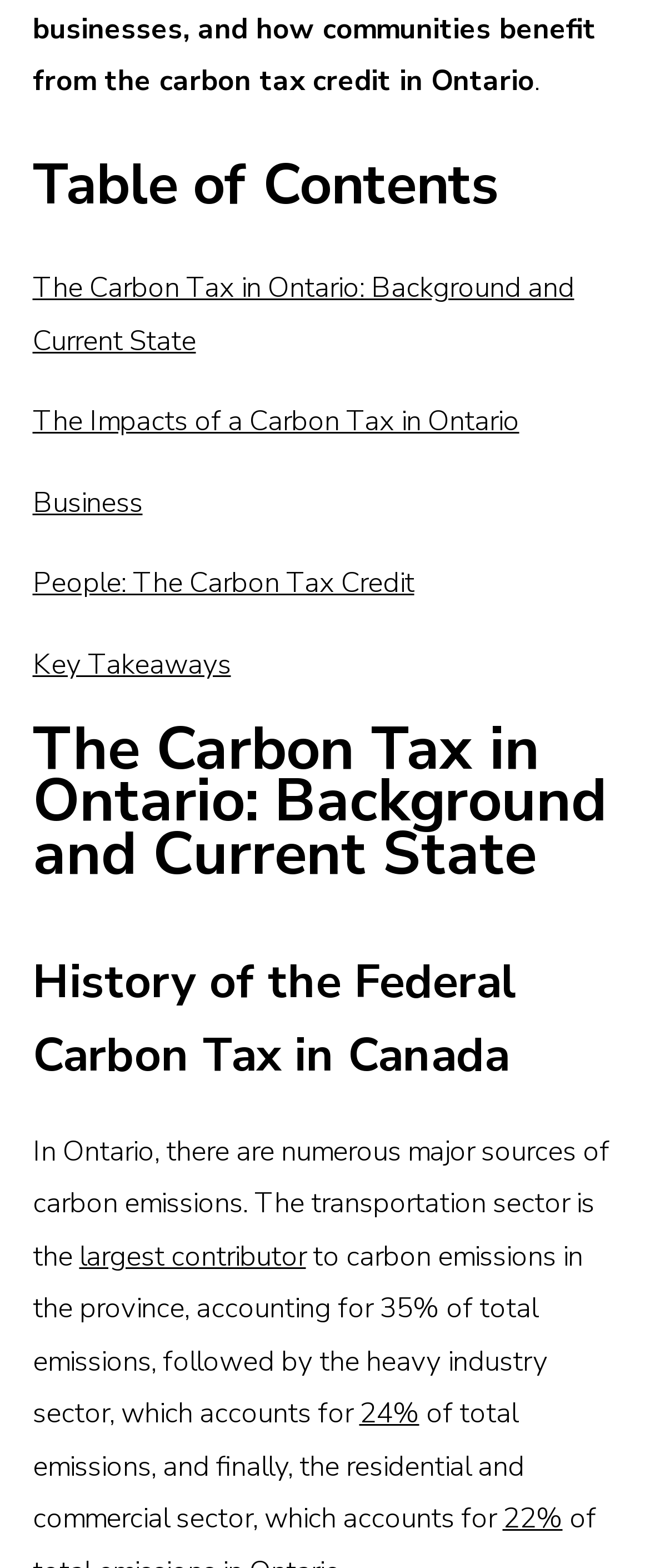Provide the bounding box coordinates for the area that should be clicked to complete the instruction: "Learn about the impacts of a carbon tax in Ontario".

[0.05, 0.257, 0.799, 0.281]